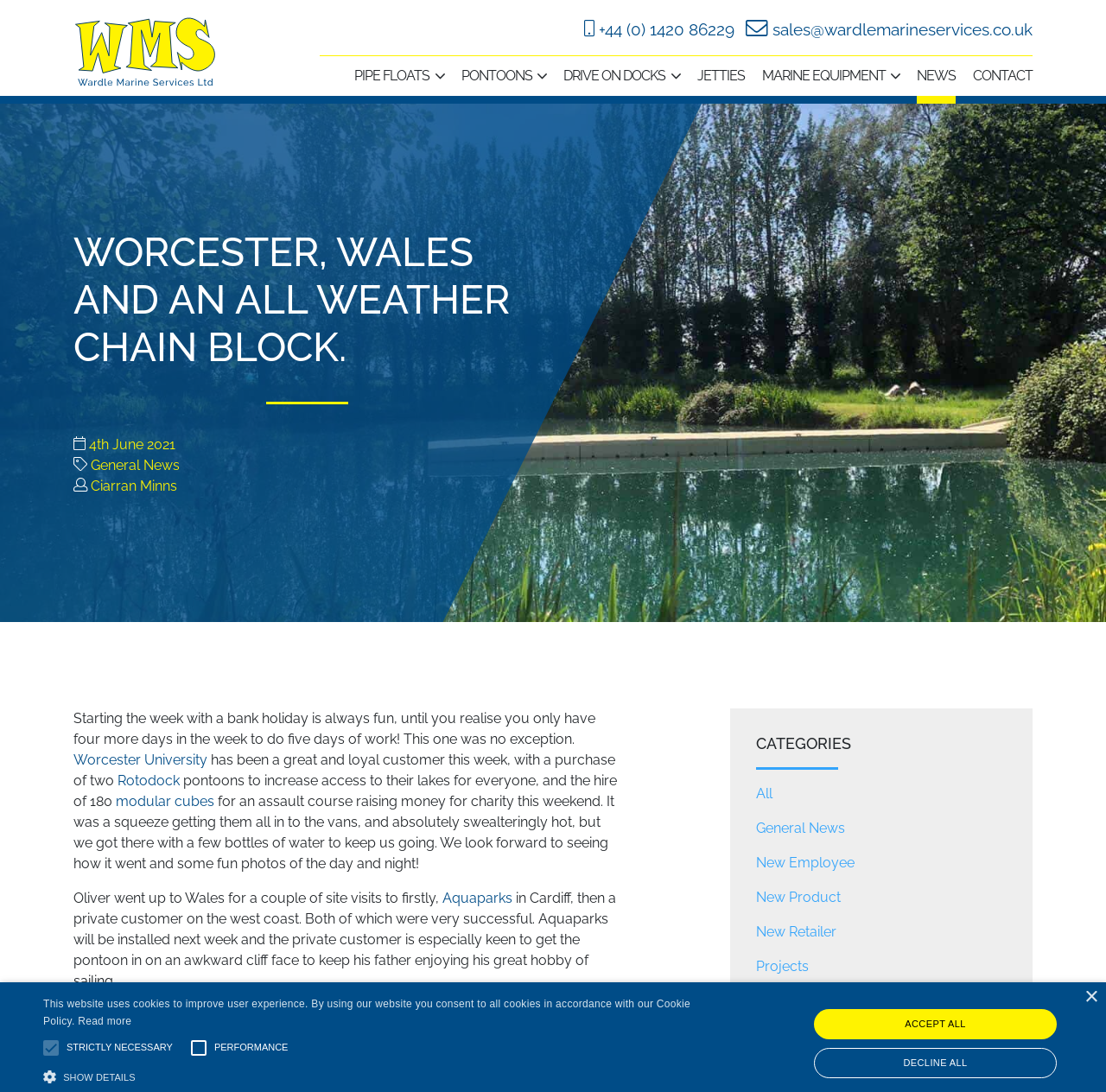What is the phone number?
Provide a concise answer using a single word or phrase based on the image.

+44 (0) 1420 86229